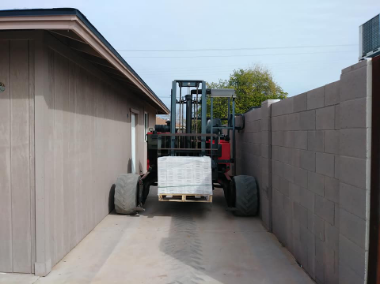Describe the image in great detail, covering all key points.

The image depicts a robust all-terrain forklift navigating a narrow passage between two structures, likely transporting a palletized product. The forklift is positioned with its forks lifted, securely holding a large load on a wooden pallet. On the left side, a building features a textured wall, while the right side is flanked by a solid block wall, emphasizing the confined space. In the background, greenery is visible, contrasting with the industrial activity. This scene illustrates the capability to maneuver heavy loads in tight environments, showcasing practical final-mile transportation solutions for various logistical needs.